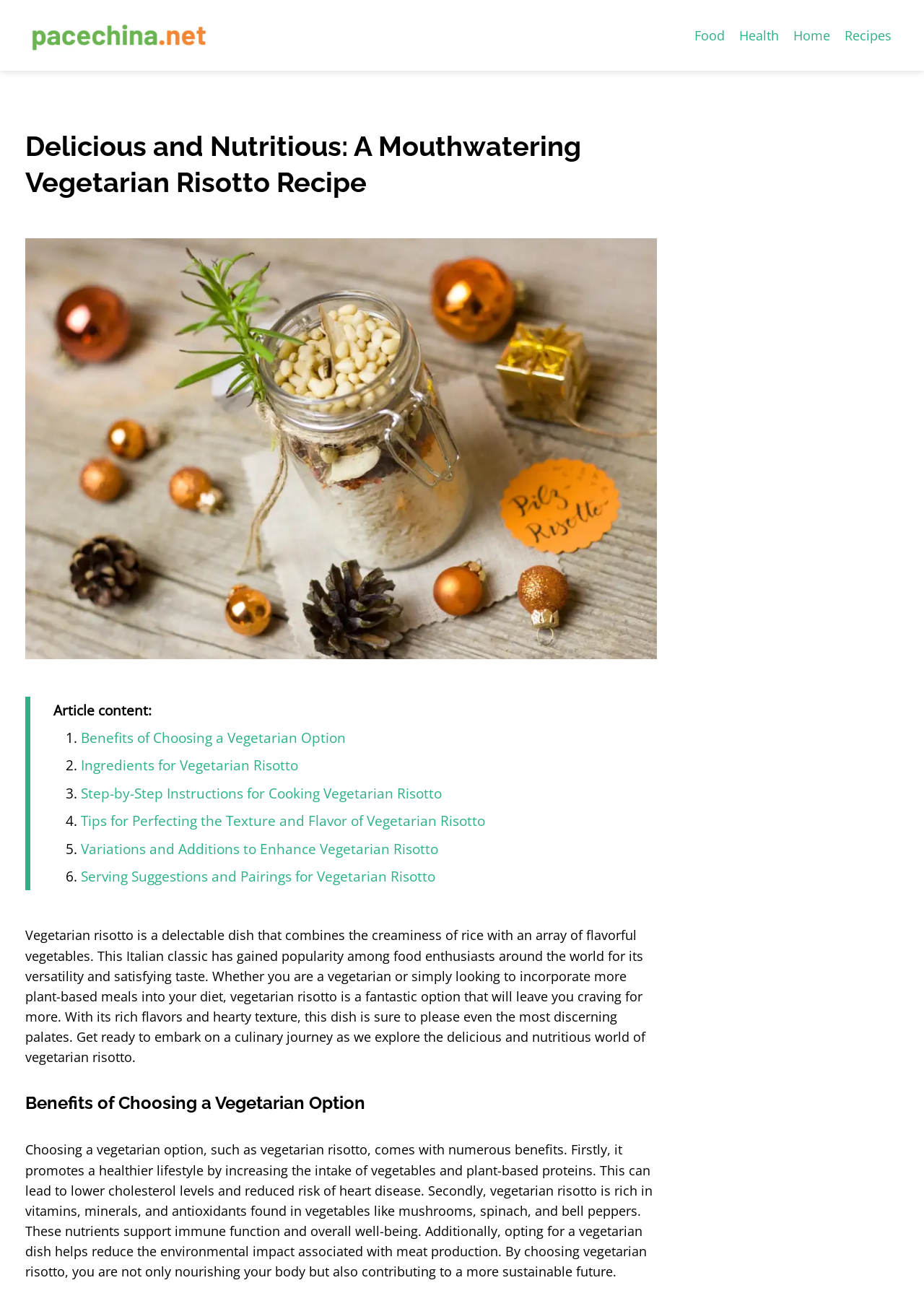Locate the bounding box coordinates of the area that needs to be clicked to fulfill the following instruction: "View the 'Step-by-Step Instructions for Cooking Vegetarian Risotto'". The coordinates should be in the format of four float numbers between 0 and 1, namely [left, top, right, bottom].

[0.088, 0.602, 0.478, 0.617]